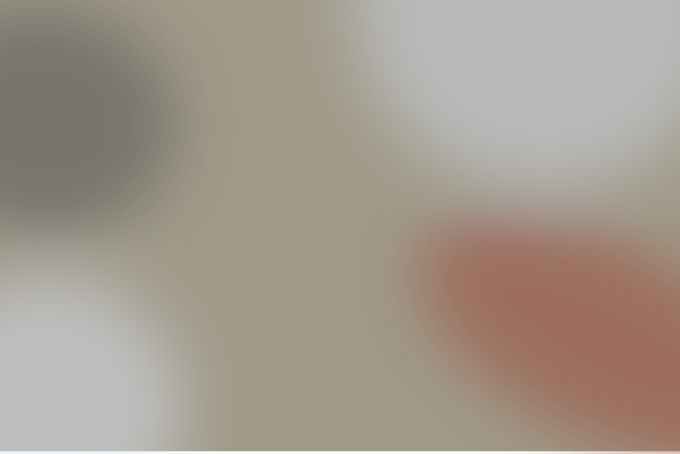Please answer the following question using a single word or phrase: 
What is the culinary experience promised by Tiktok spaghetti?

Delightful